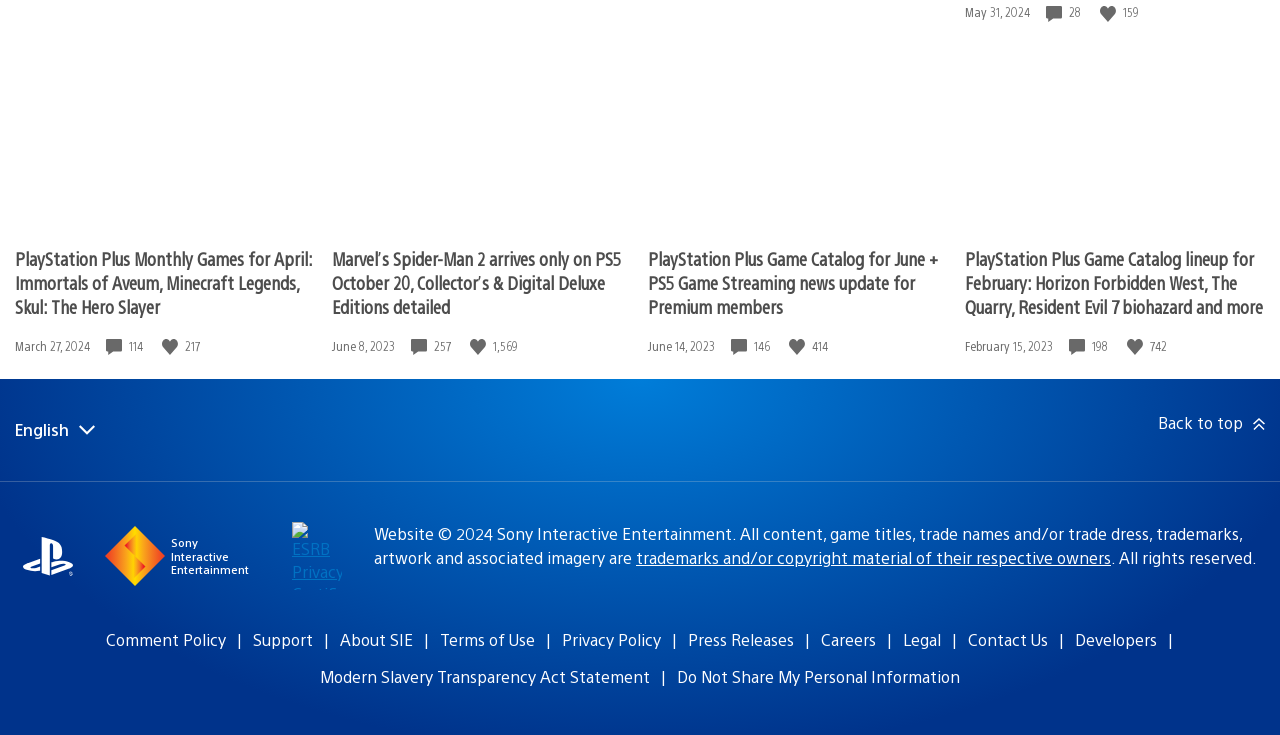Can you find the bounding box coordinates for the element that needs to be clicked to execute this instruction: "Select a region"? The coordinates should be given as four float numbers between 0 and 1, i.e., [left, top, right, bottom].

[0.012, 0.571, 0.137, 0.601]